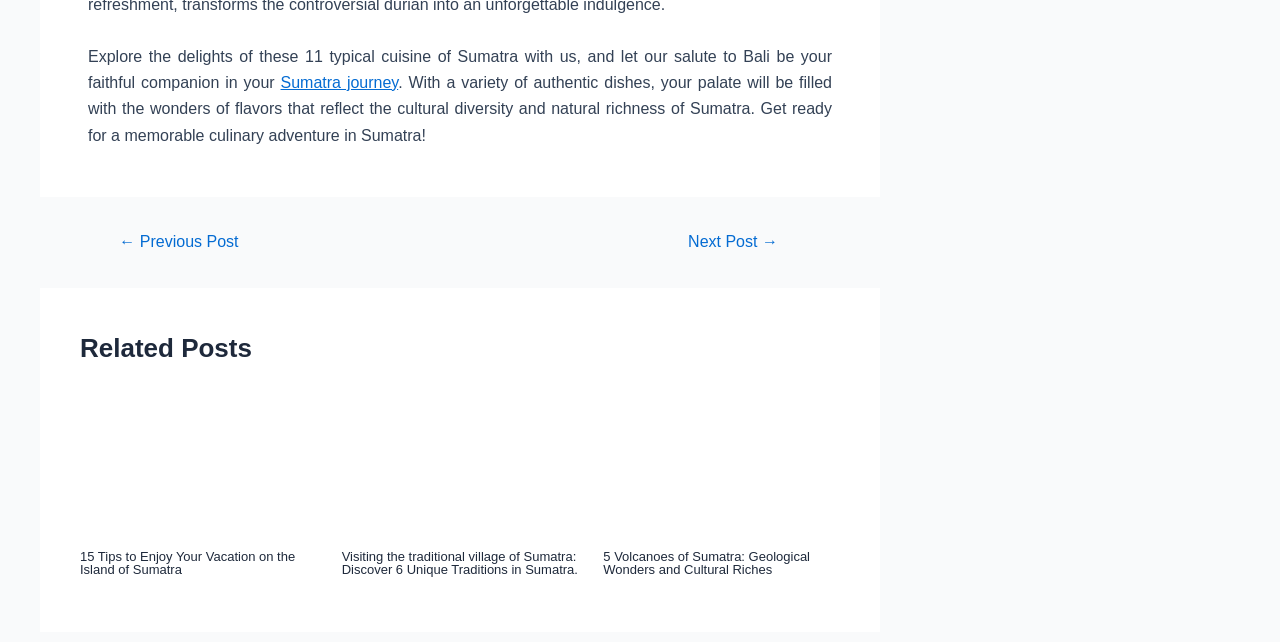What is the main topic of this webpage?
Answer the question with detailed information derived from the image.

The main topic of this webpage is Sumatra, which is evident from the text 'Explore the delights of these 11 typical cuisine of Sumatra with us...' and the presence of related articles about Sumatra, such as 'Vacation on the Island of Sumatra' and '5 Volcanoes of Sumatra: Geological Wonders and Cultural Riches'.